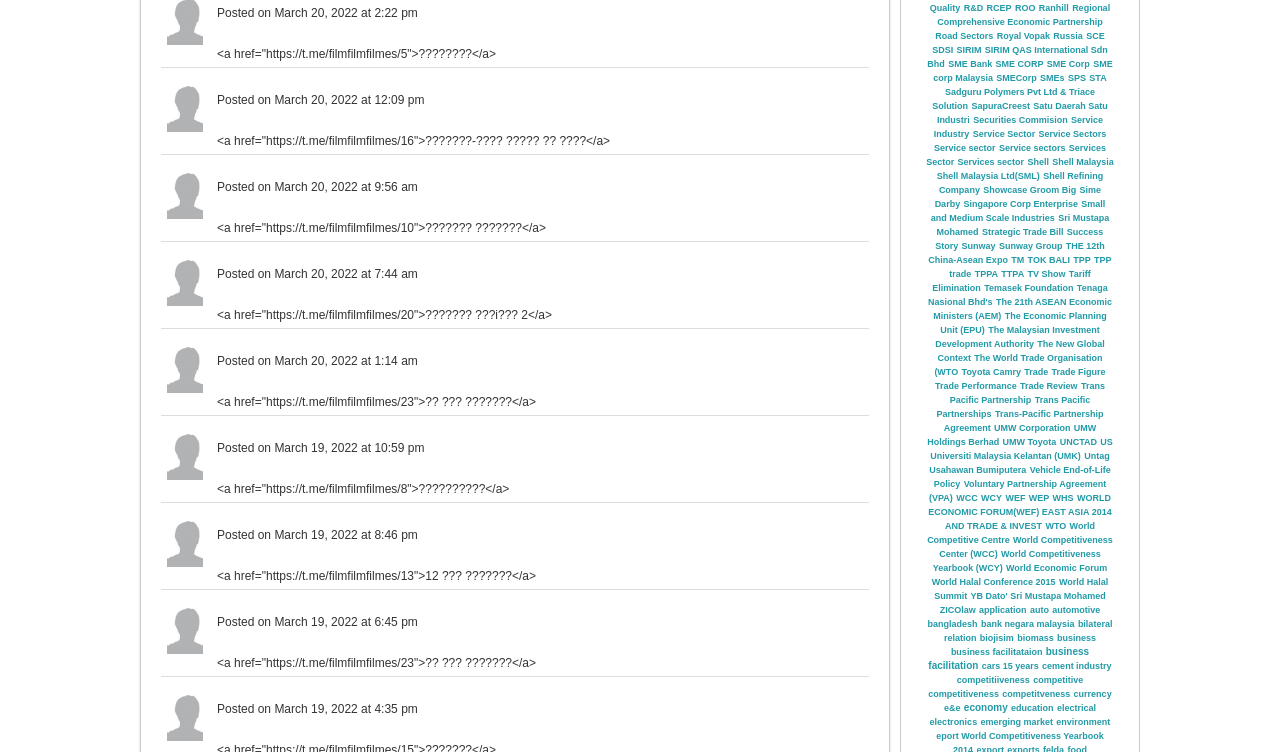Please find the bounding box coordinates of the clickable region needed to complete the following instruction: "Click on the 'Home' link". The bounding box coordinates must consist of four float numbers between 0 and 1, i.e., [left, top, right, bottom].

None